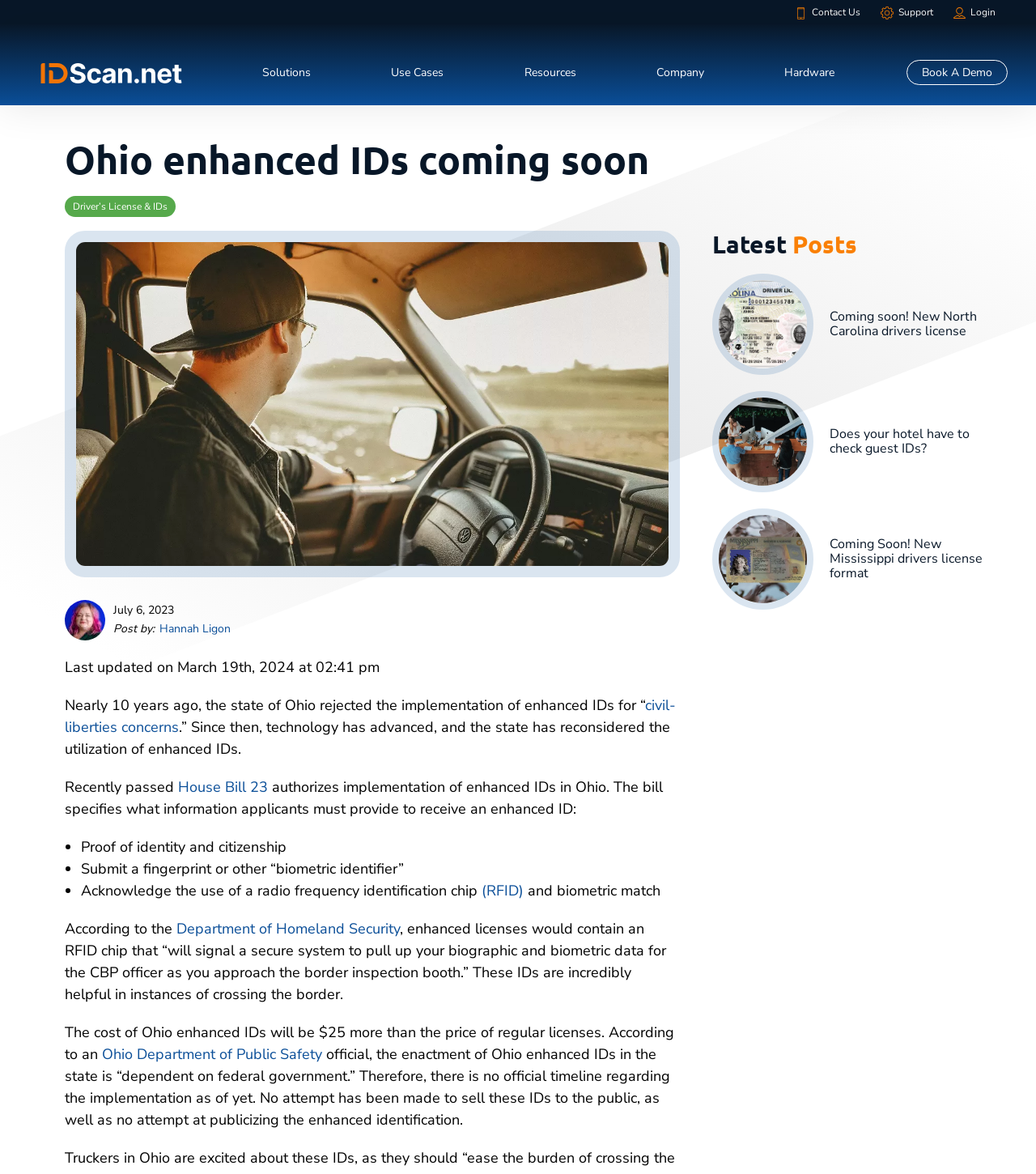Please locate the bounding box coordinates for the element that should be clicked to achieve the following instruction: "Click on the 'Login' link". Ensure the coordinates are given as four float numbers between 0 and 1, i.e., [left, top, right, bottom].

[0.937, 0.005, 0.961, 0.016]